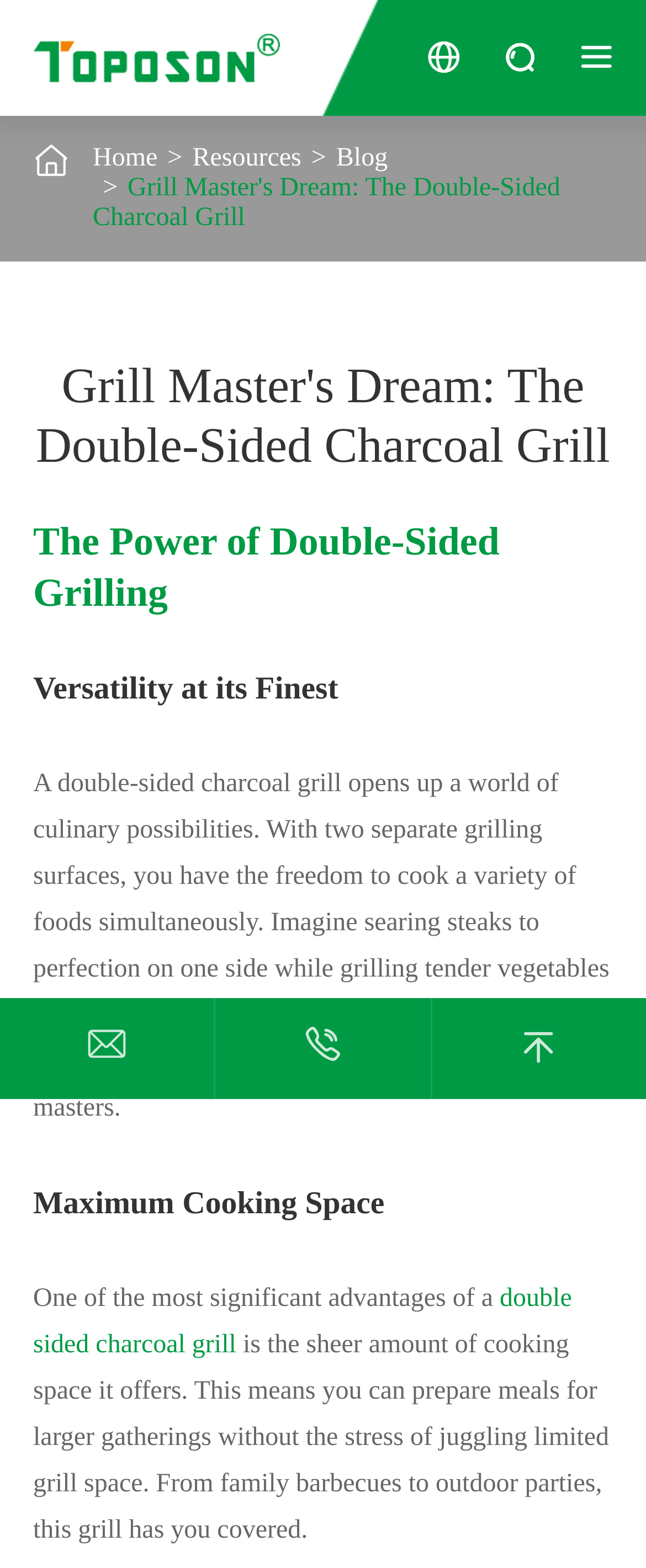Please specify the bounding box coordinates of the element that should be clicked to execute the given instruction: 'Contact Evonik'. Ensure the coordinates are four float numbers between 0 and 1, expressed as [left, top, right, bottom].

None